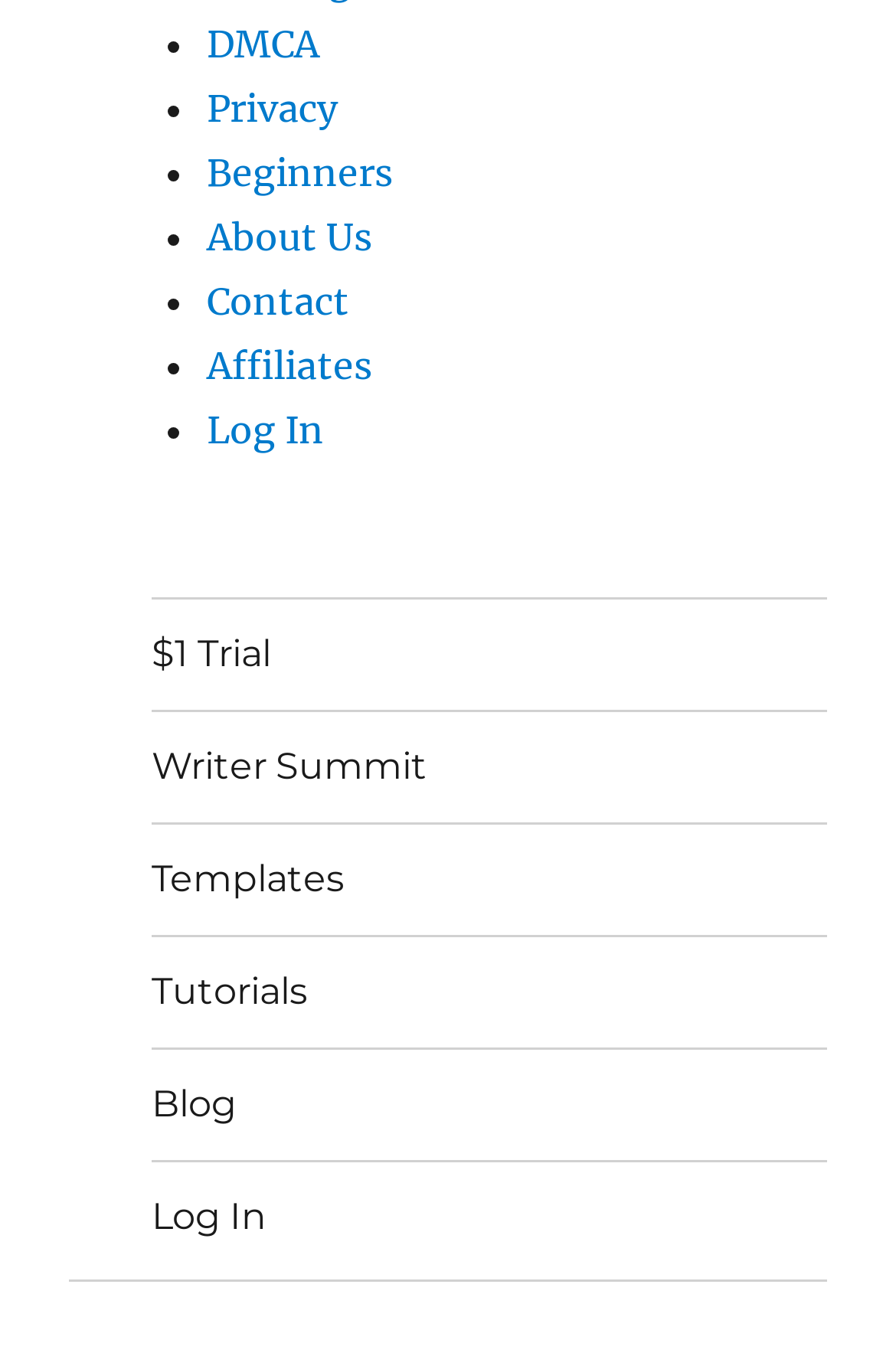Provide the bounding box coordinates for the area that should be clicked to complete the instruction: "Go to About Us".

[0.231, 0.156, 0.415, 0.189]